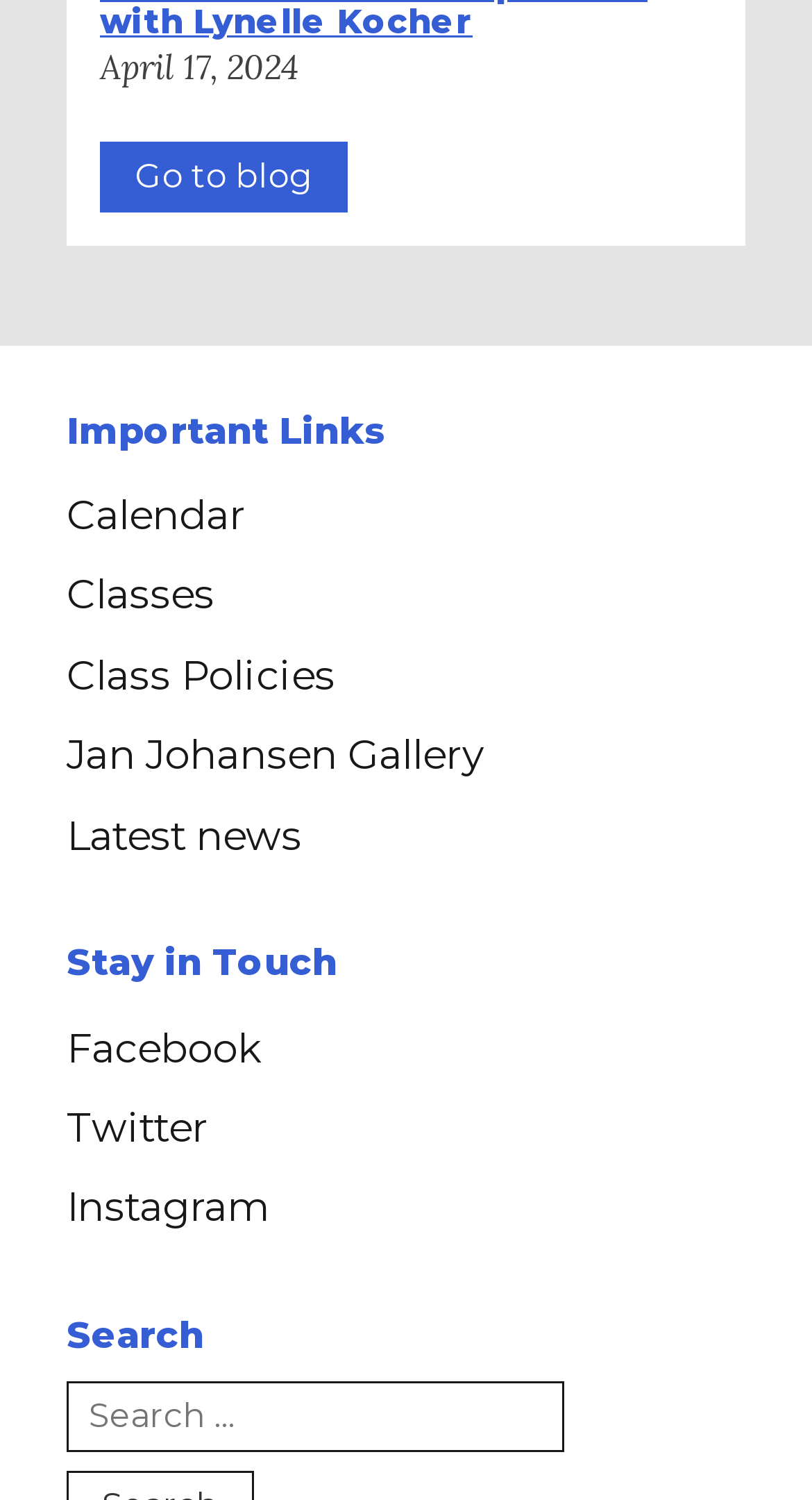How many headings are on the webpage?
Give a single word or phrase as your answer by examining the image.

3